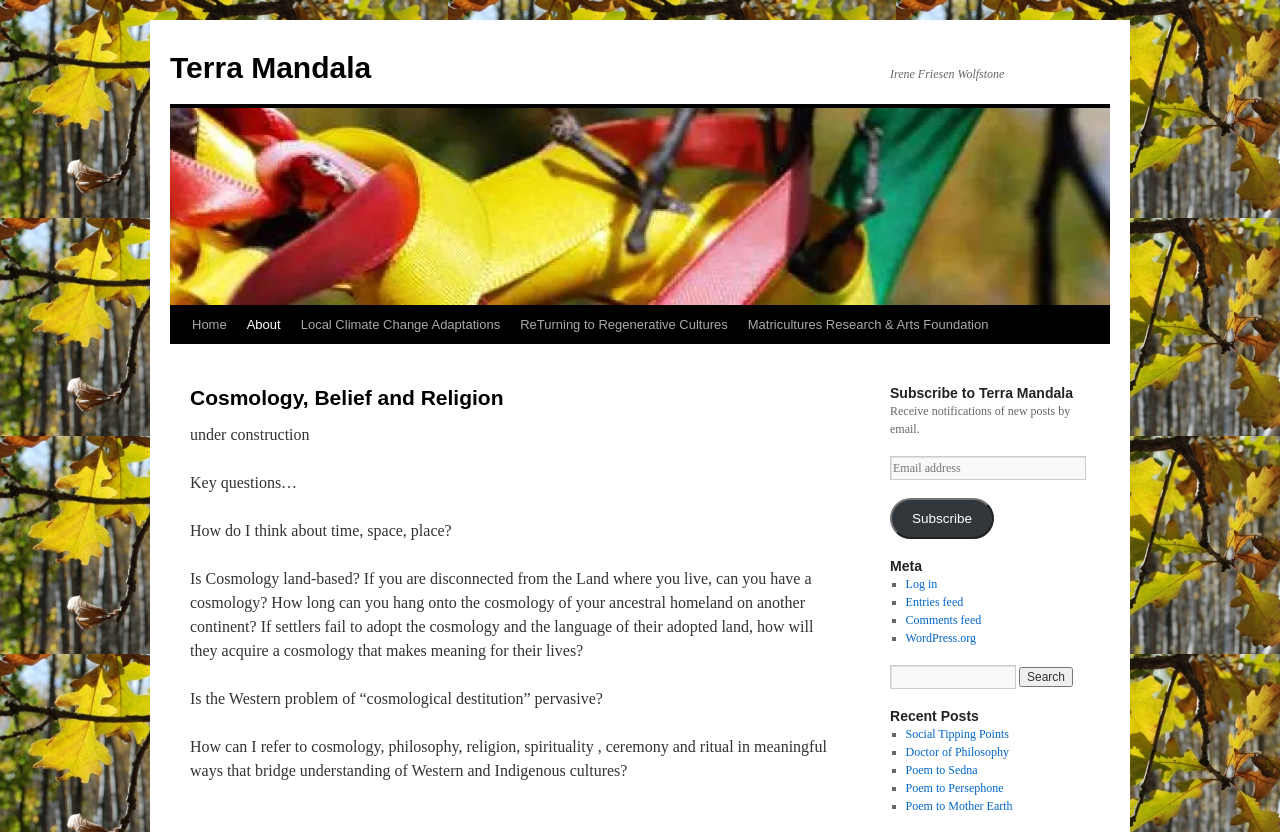What is the current status of the webpage?
Respond with a short answer, either a single word or a phrase, based on the image.

under construction